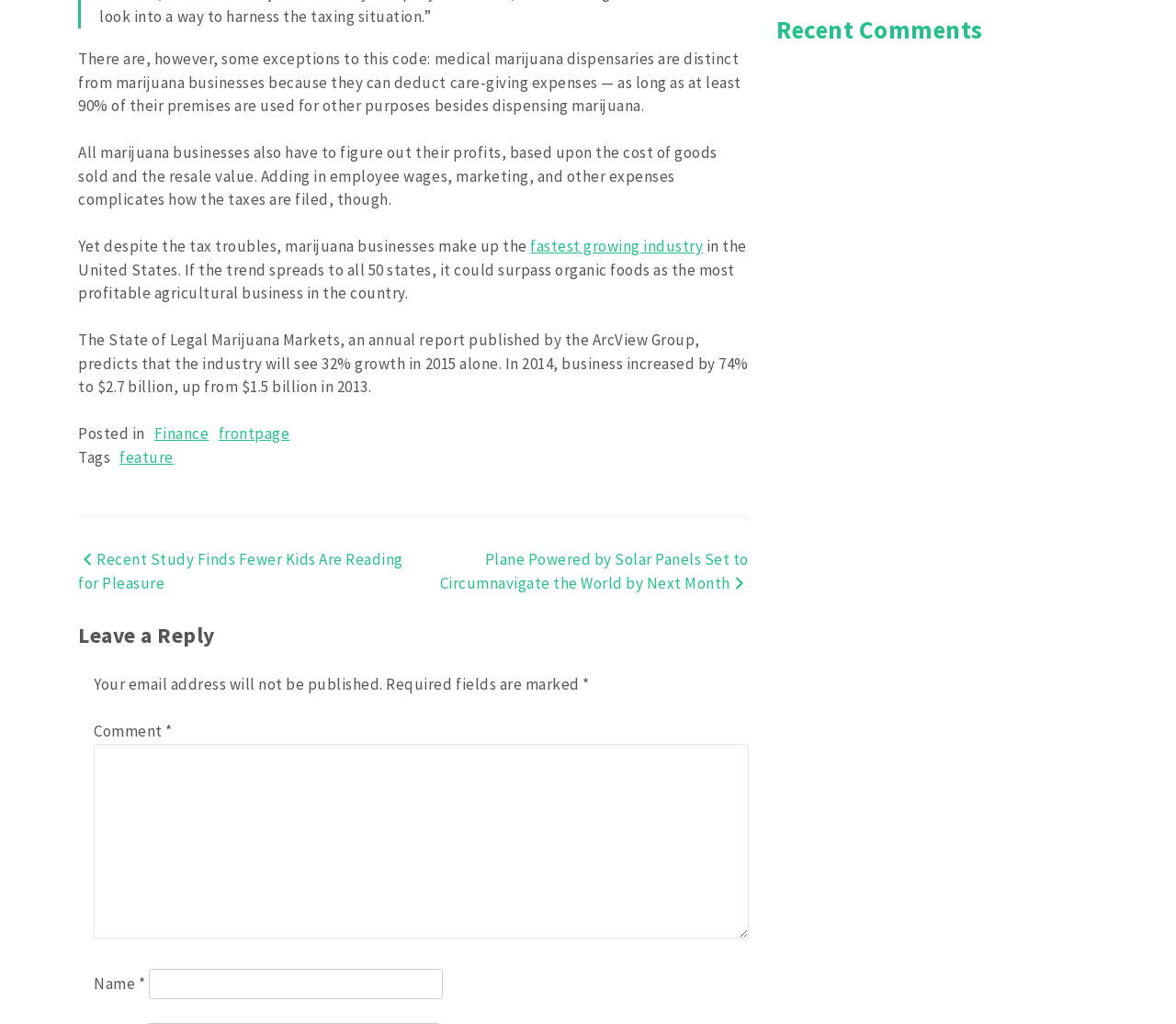Using the information in the image, give a comprehensive answer to the question: 
What is the category of the post?

The post is categorized under 'Finance' as indicated by the link 'Finance' in the footer section.